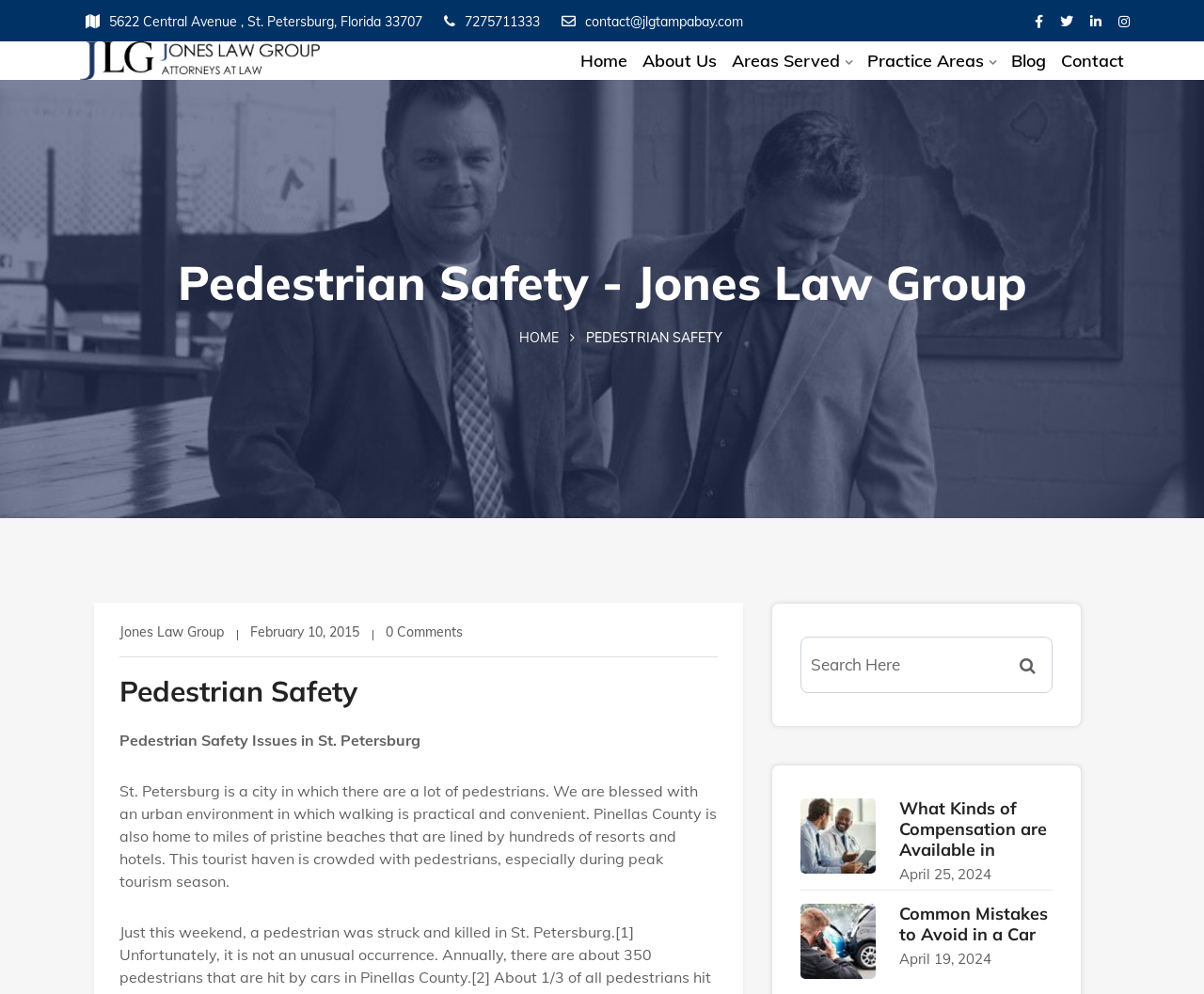Reply to the question below using a single word or brief phrase:
What is the topic of the article?

Pedestrian Safety